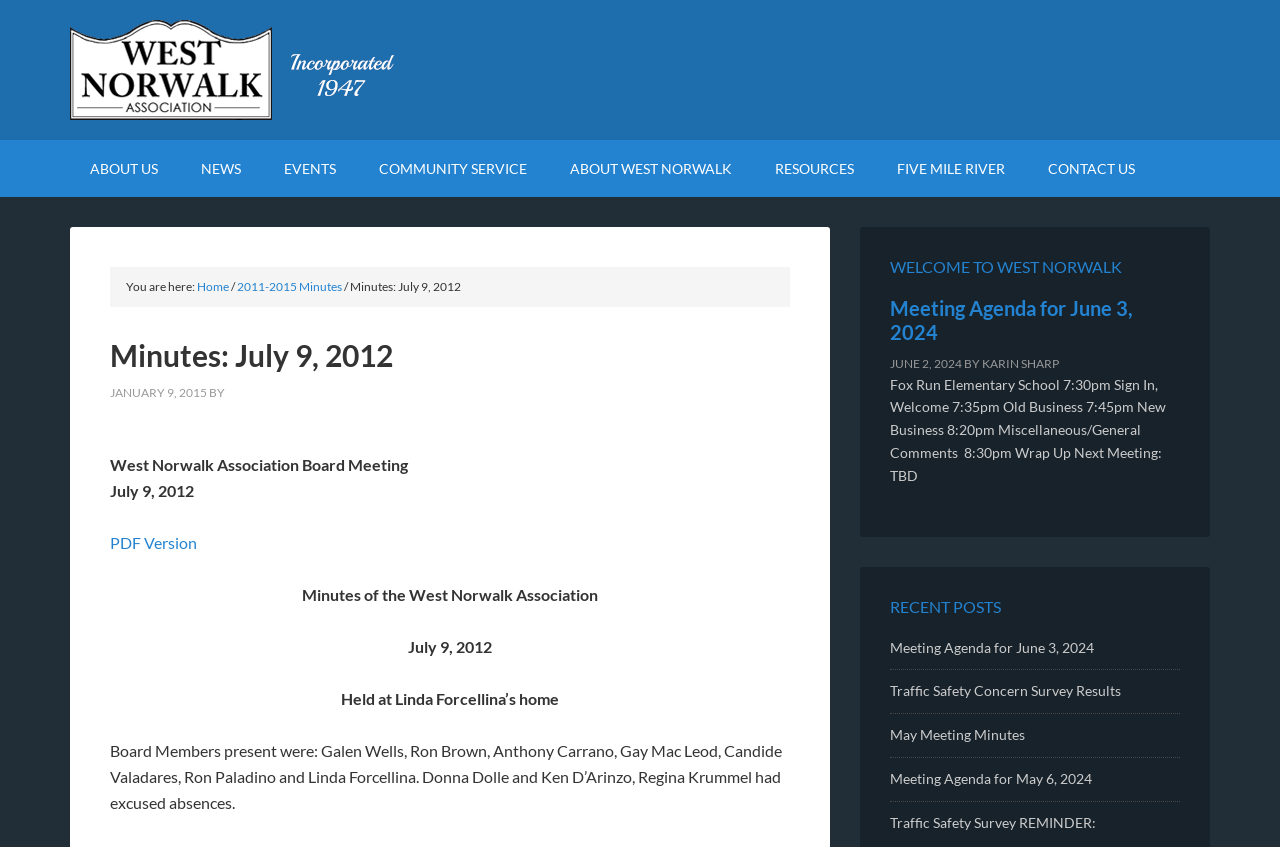What is the date of the board meeting?
Please provide a comprehensive answer based on the contents of the image.

I found the answer by looking at the header 'Minutes: July 9, 2012' and the static text 'July 9, 2012' which indicates the date of the board meeting.